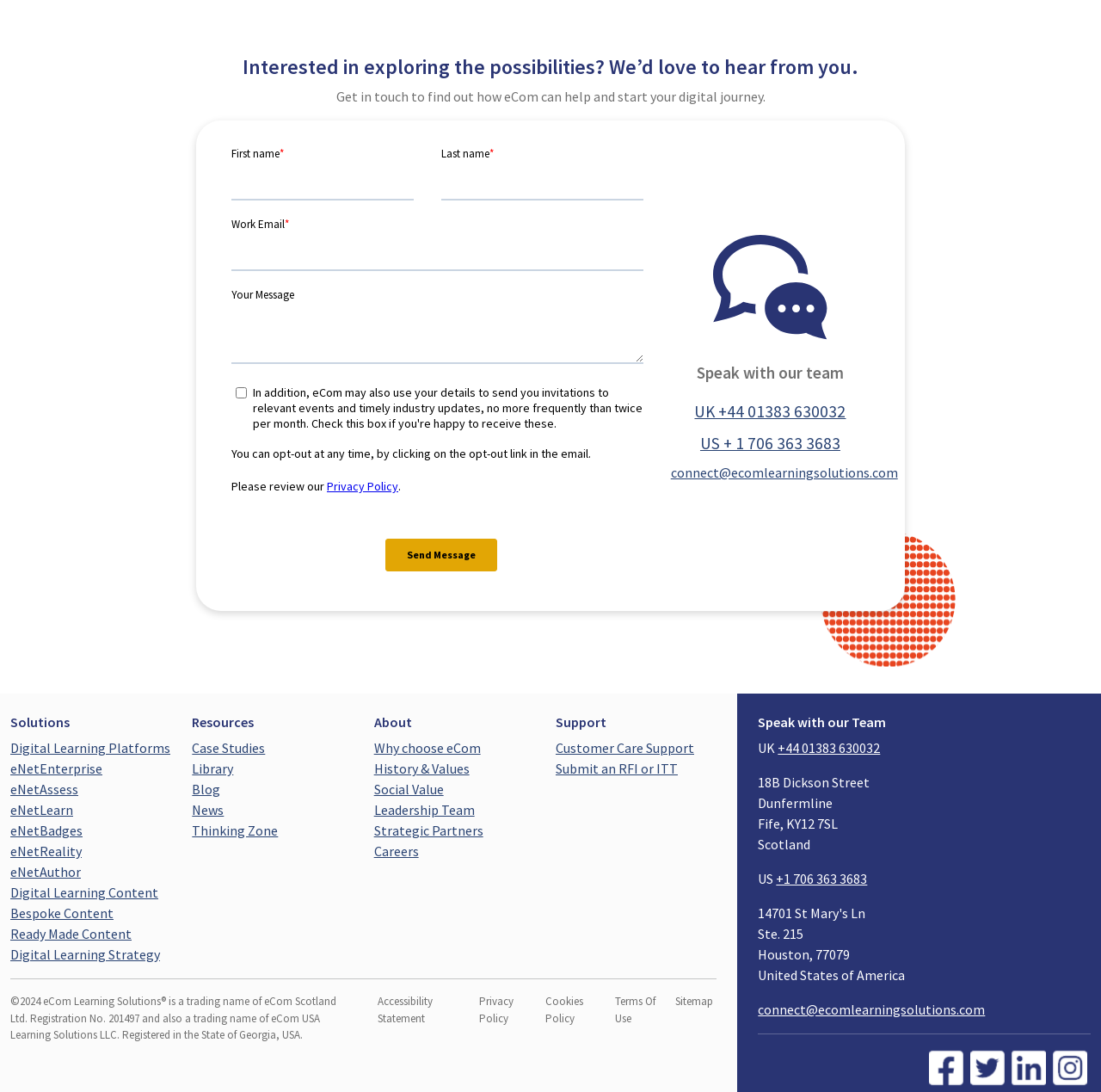Find and specify the bounding box coordinates that correspond to the clickable region for the instruction: "Get in touch to find out how eCom can help and start your digital journey.".

[0.305, 0.081, 0.695, 0.096]